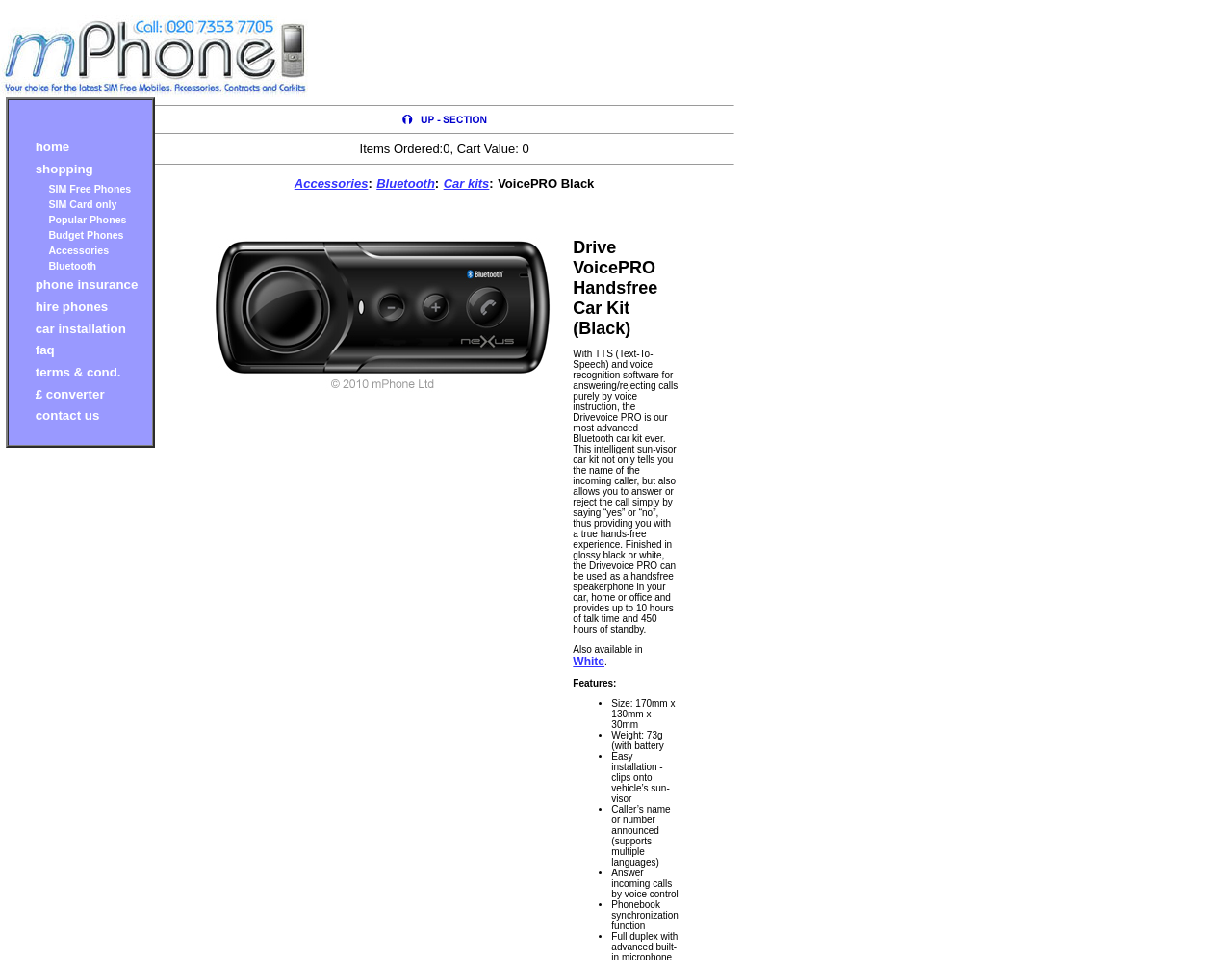What is the name of the online shop?
Please answer the question as detailed as possible.

I inferred this answer by looking at the top-left corner of the webpage, where I found an image with the text 'mPHONE online shop'.